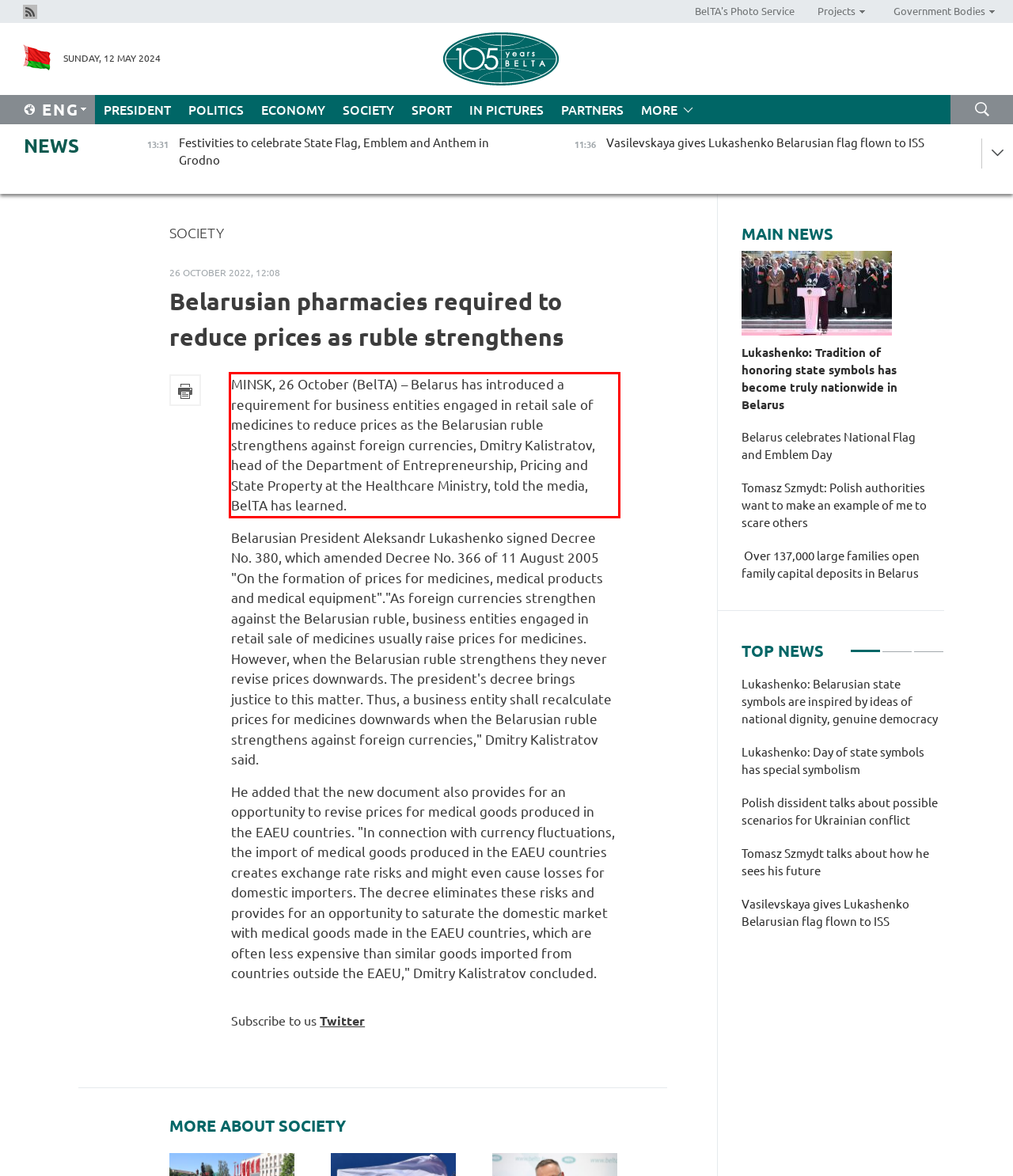Using the webpage screenshot, recognize and capture the text within the red bounding box.

MINSK, 26 October (BelTA) – Belarus has introduced a requirement for business entities engaged in retail sale of medicines to reduce prices as the Belarusian ruble strengthens against foreign currencies, Dmitry Kalistratov, head of the Department of Entrepreneurship, Pricing and State Property at the Healthcare Ministry, told the media, BelTA has learned.